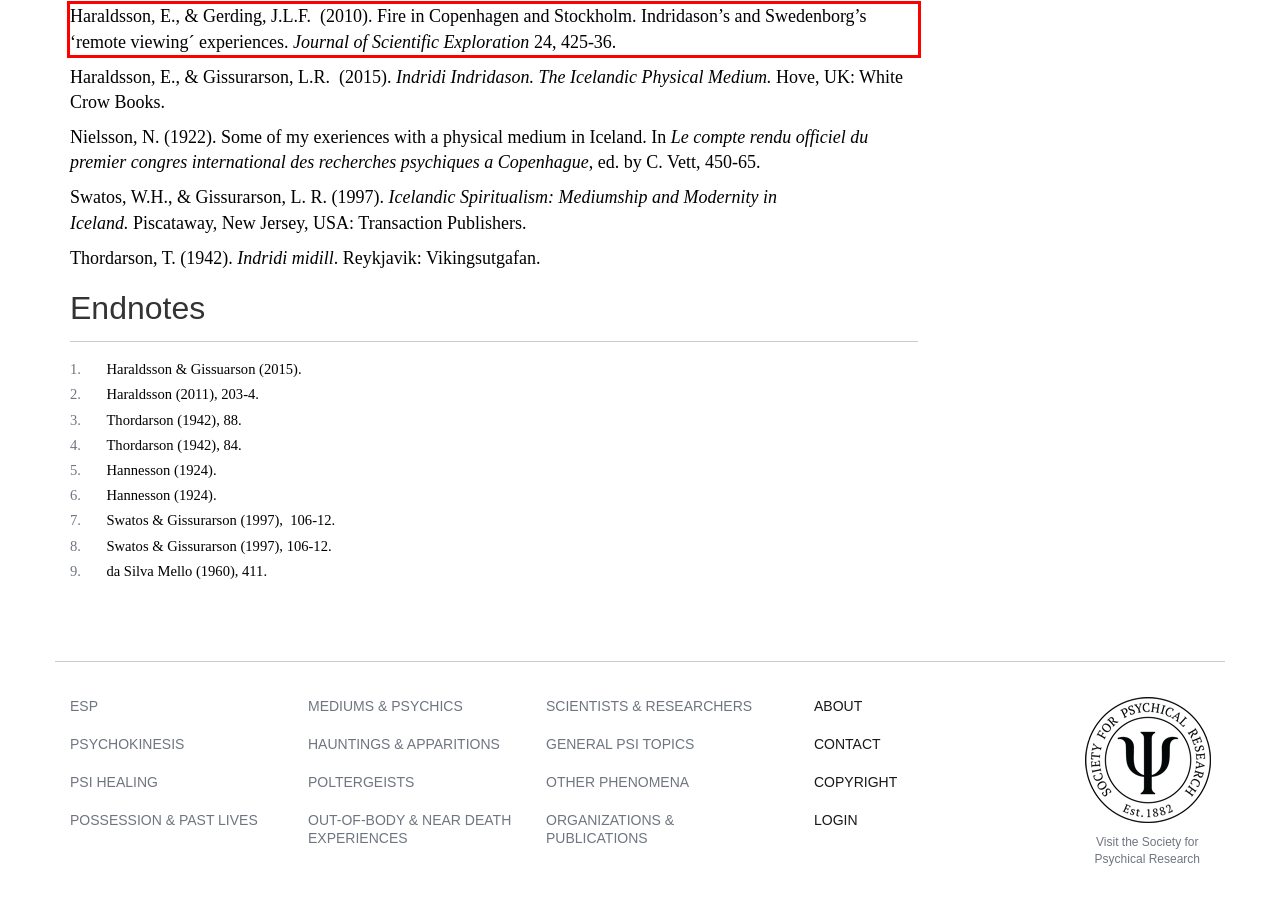Identify the text within the red bounding box on the webpage screenshot and generate the extracted text content.

Haraldsson, E., & Gerding, J.L.F. (2010). Fire in Copenhagen and Stockholm. Indridason’s and Swedenborg’s ‘remote viewing´ experiences. Journal of Scientific Exploration 24, 425-36.